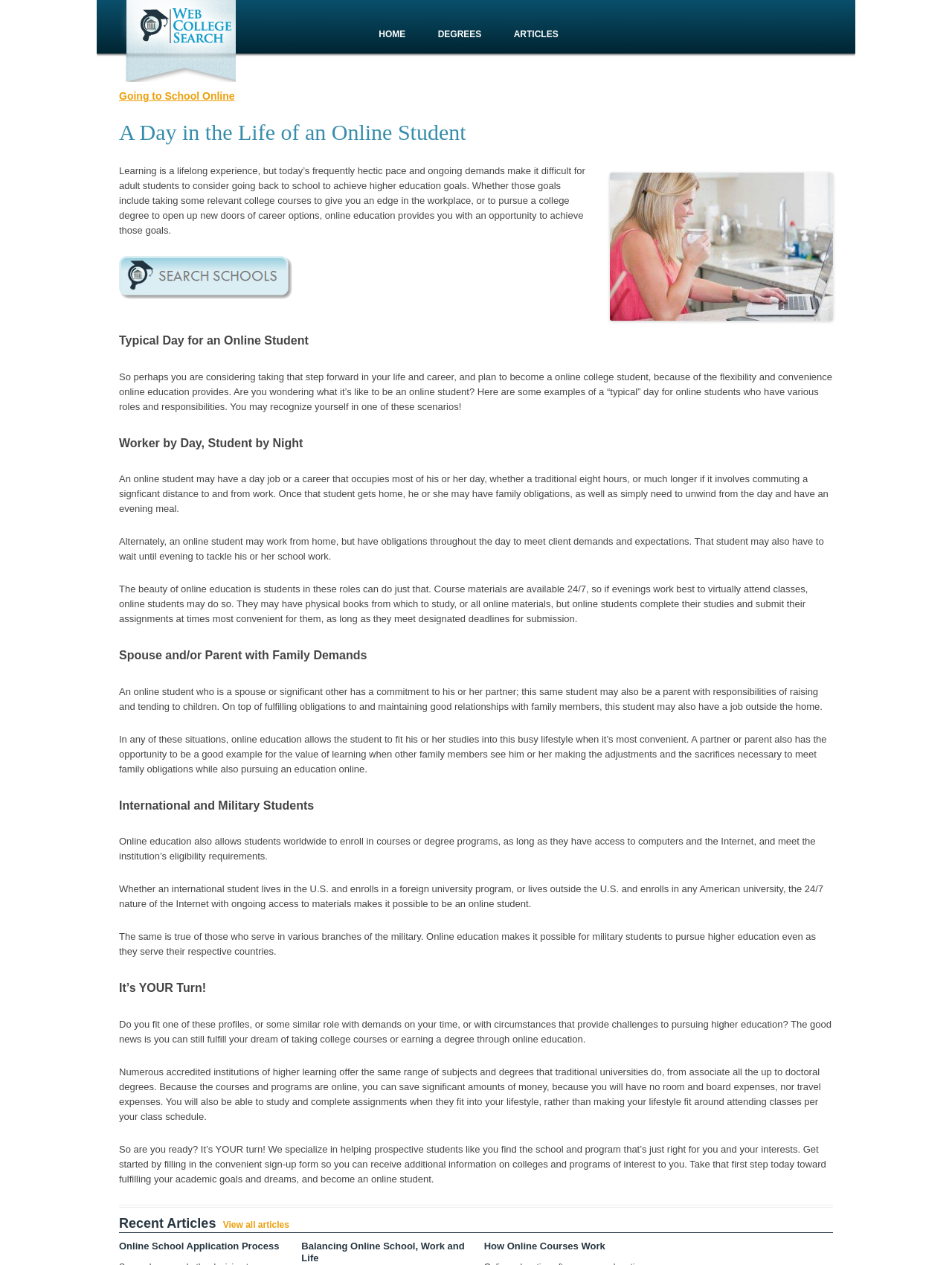What is the main topic of this webpage?
Look at the screenshot and provide an in-depth answer.

Based on the content of the webpage, it appears to be discussing the benefits and flexibility of online education, with various scenarios and examples of online students with different roles and responsibilities.